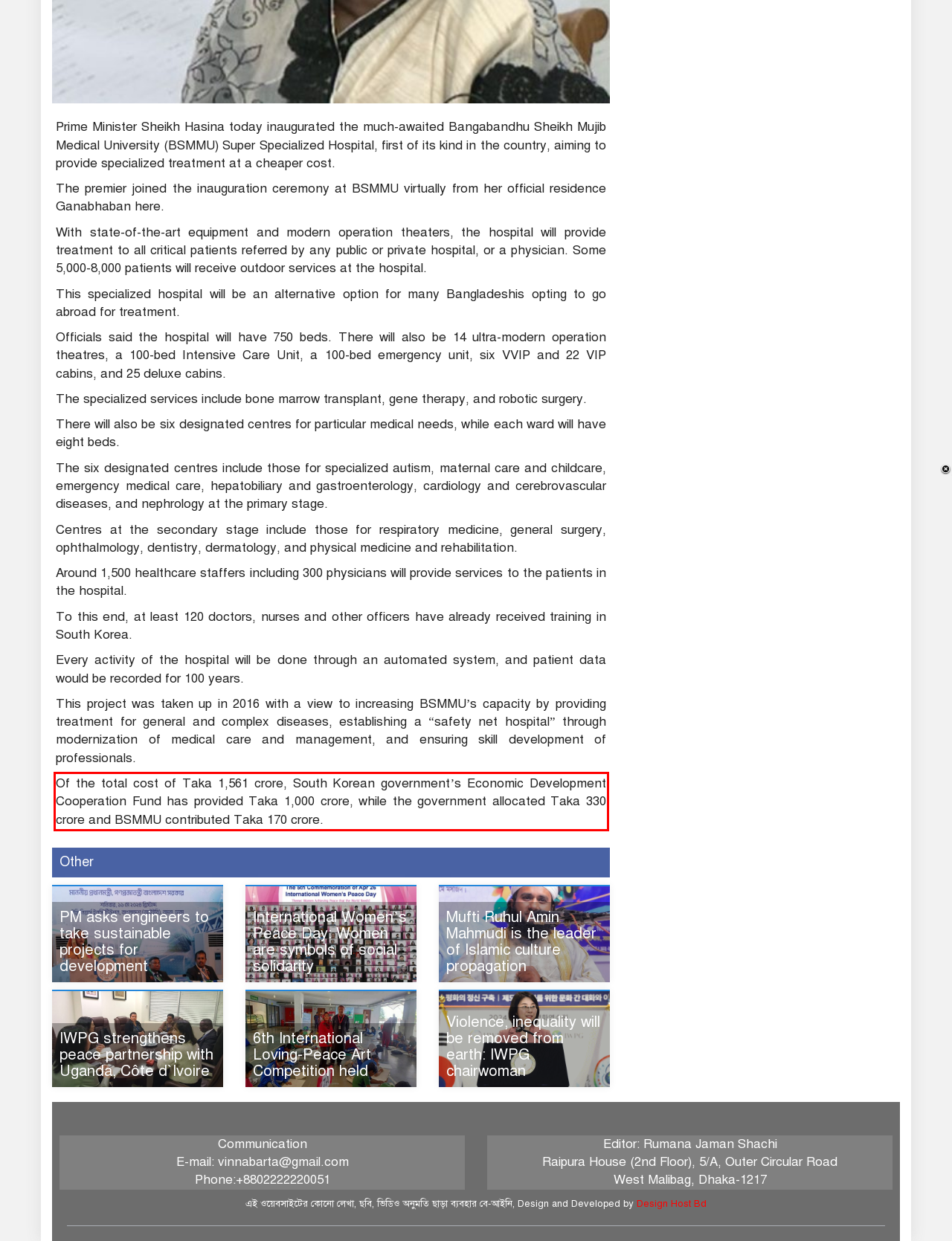You are presented with a screenshot containing a red rectangle. Extract the text found inside this red bounding box.

Of the total cost of Taka 1,561 crore, South Korean government’s Economic Development Cooperation Fund has provided Taka 1,000 crore, while the government allocated Taka 330 crore and BSMMU contributed Taka 170 crore.